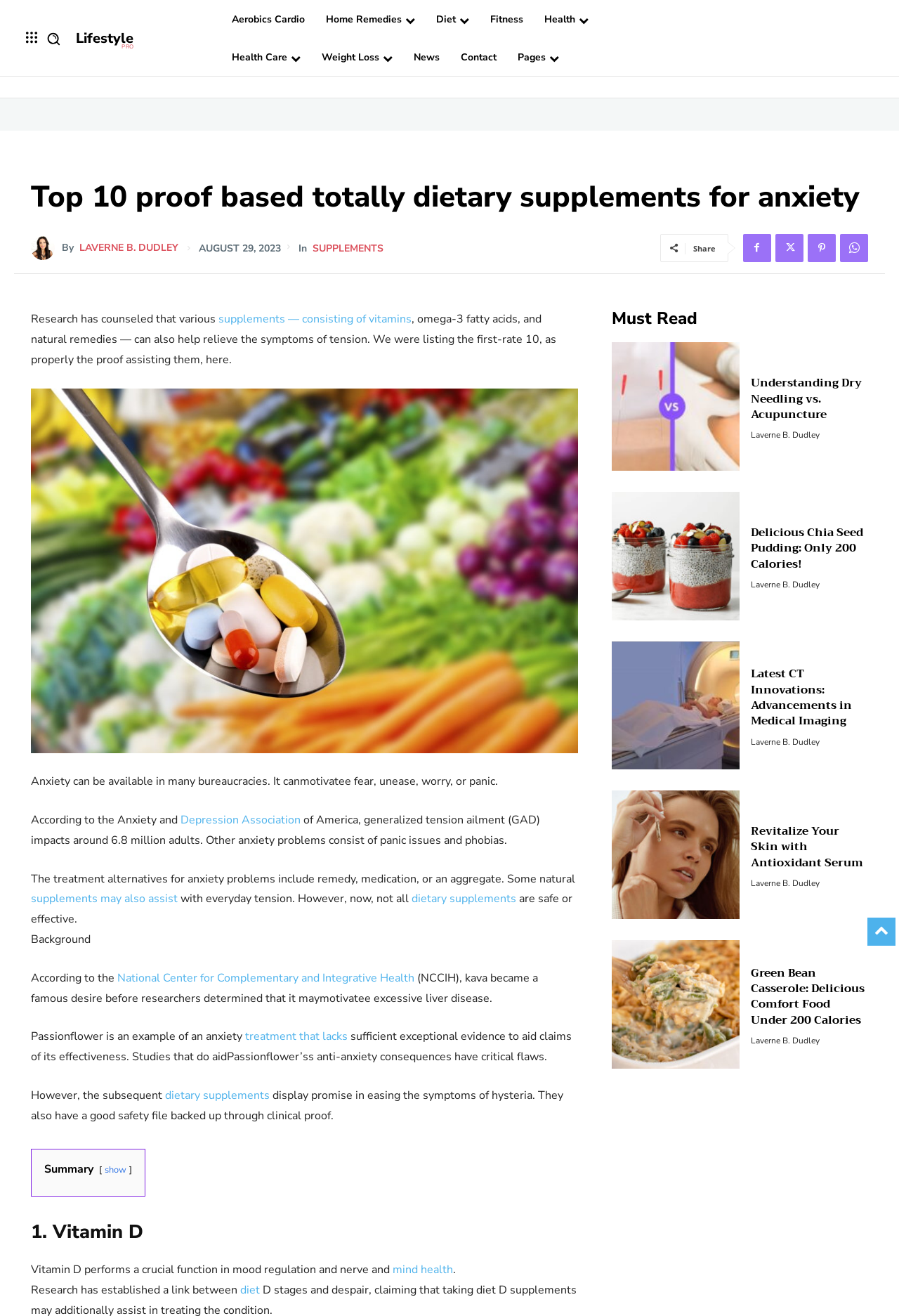Please locate the bounding box coordinates of the element that should be clicked to achieve the given instruction: "View Health Care".

[0.598, 0.001, 0.663, 0.029]